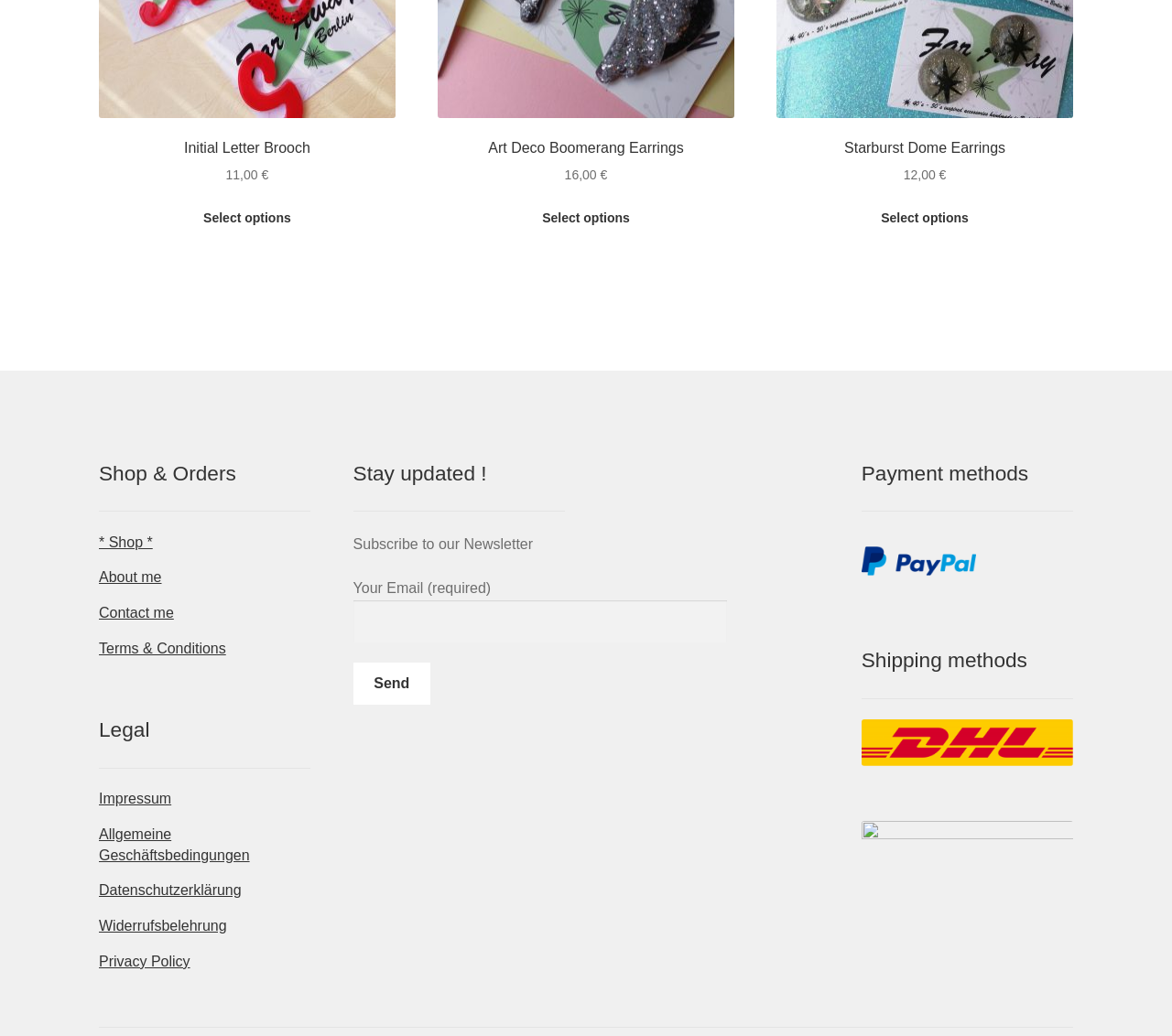Please find the bounding box coordinates of the element that you should click to achieve the following instruction: "View 'About me' page". The coordinates should be presented as four float numbers between 0 and 1: [left, top, right, bottom].

[0.084, 0.55, 0.138, 0.565]